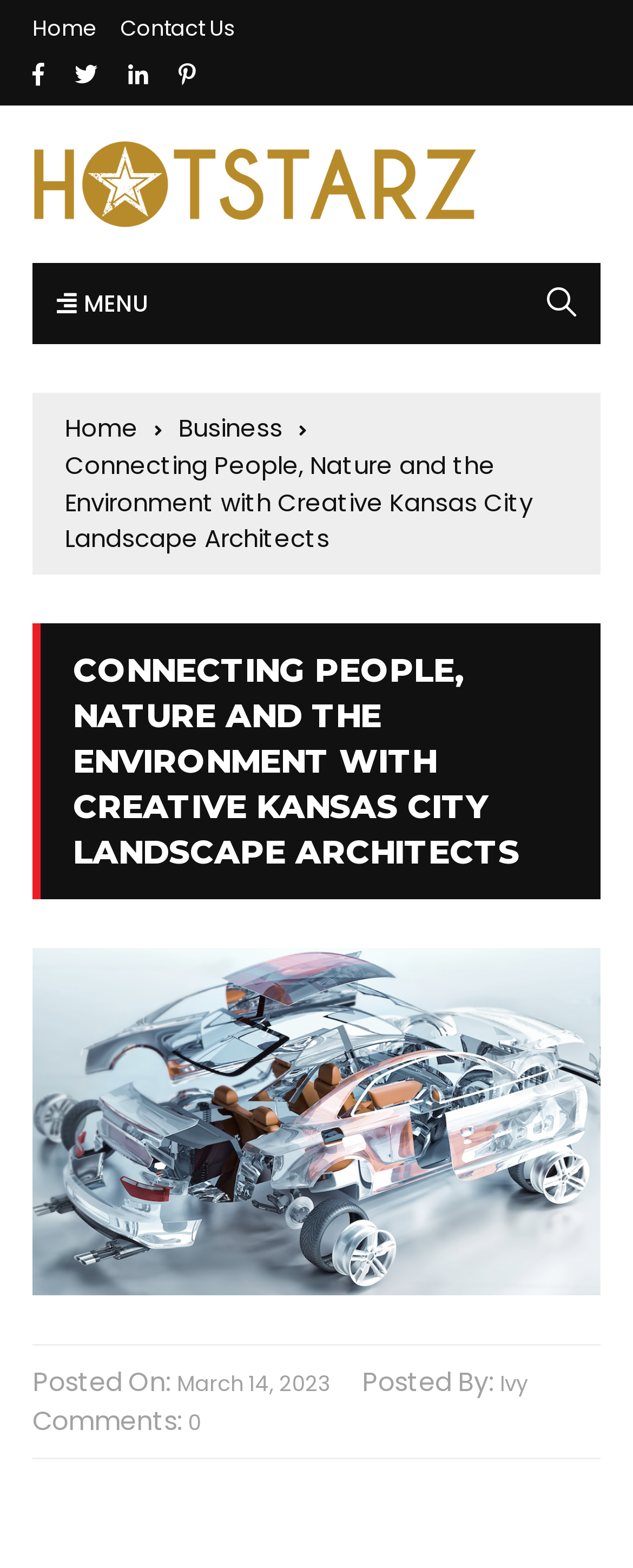Please identify the bounding box coordinates of the element on the webpage that should be clicked to follow this instruction: "View the HotstarZ image". The bounding box coordinates should be given as four float numbers between 0 and 1, formatted as [left, top, right, bottom].

[0.051, 0.088, 0.754, 0.147]